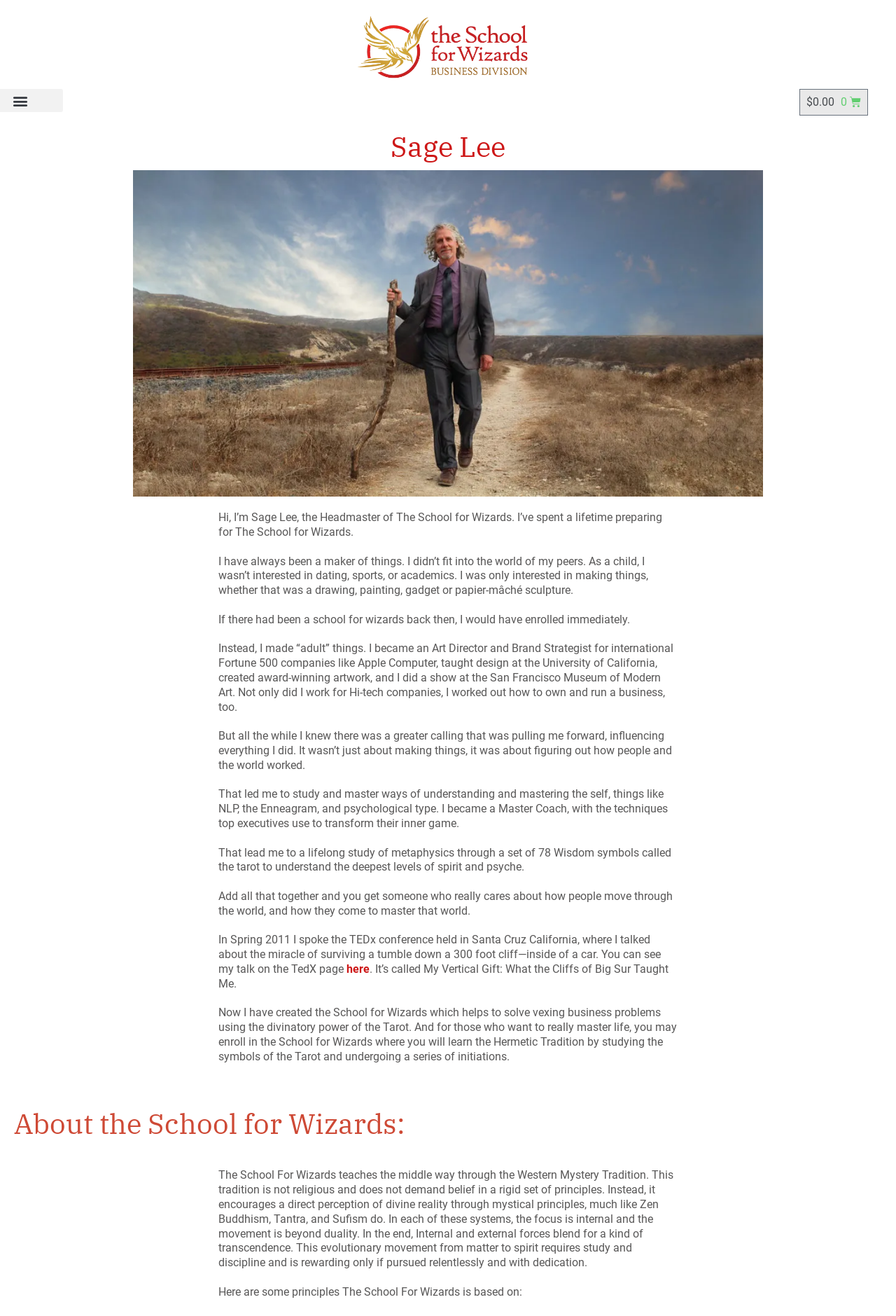Identify the bounding box for the described UI element: "here".

[0.387, 0.731, 0.412, 0.741]